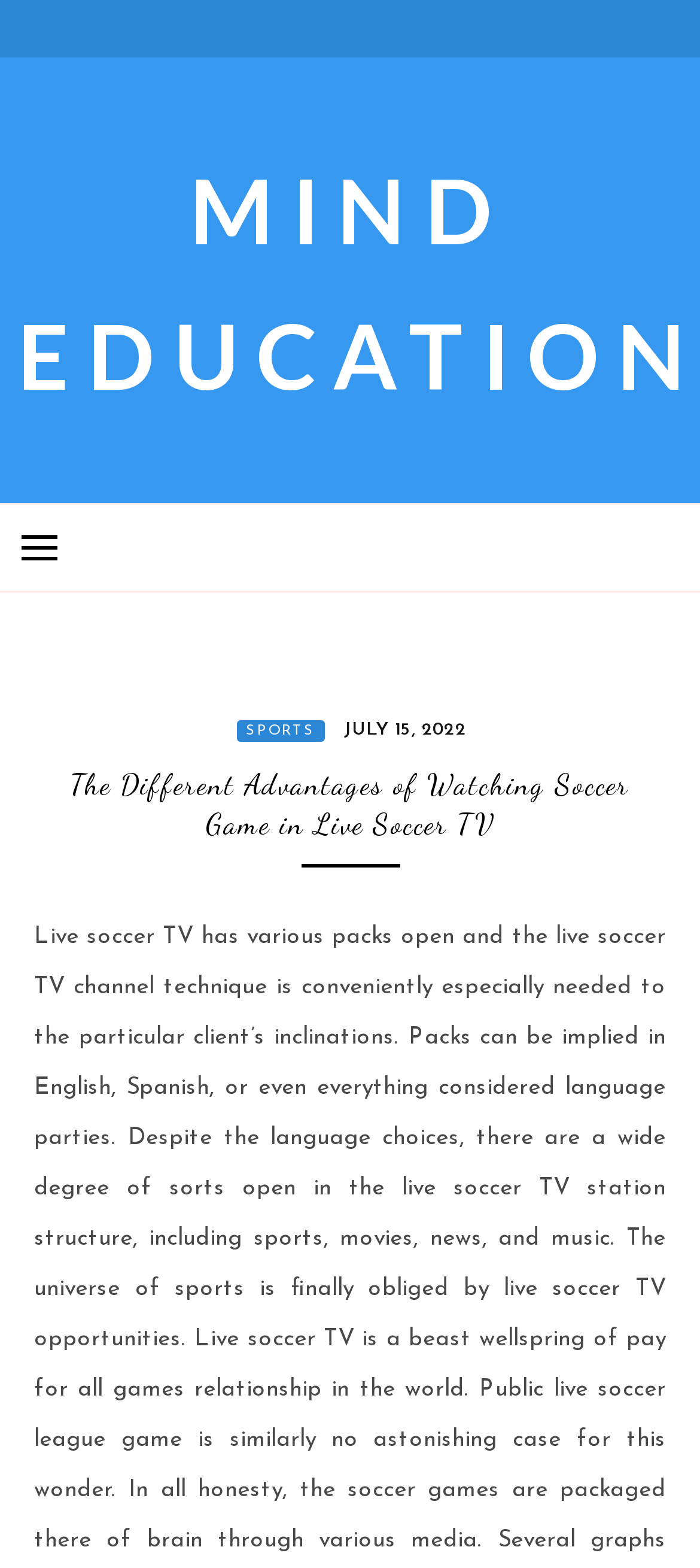Offer a meticulous description of the webpage's structure and content.

The webpage is about the advantages of watching soccer games on Live Soccer TV, with a focus on mind education. At the top, there is a heading that reads "MIND EDUCATION". Below this heading, there is a button that, when expanded, reveals a menu with a header that contains two links: "SPORTS" and "JULY 15, 2022", with the latter having a time element. To the right of the button, there is a main heading that summarizes the content of the page, titled "The Different Advantages of Watching Soccer Game in Live Soccer TV".